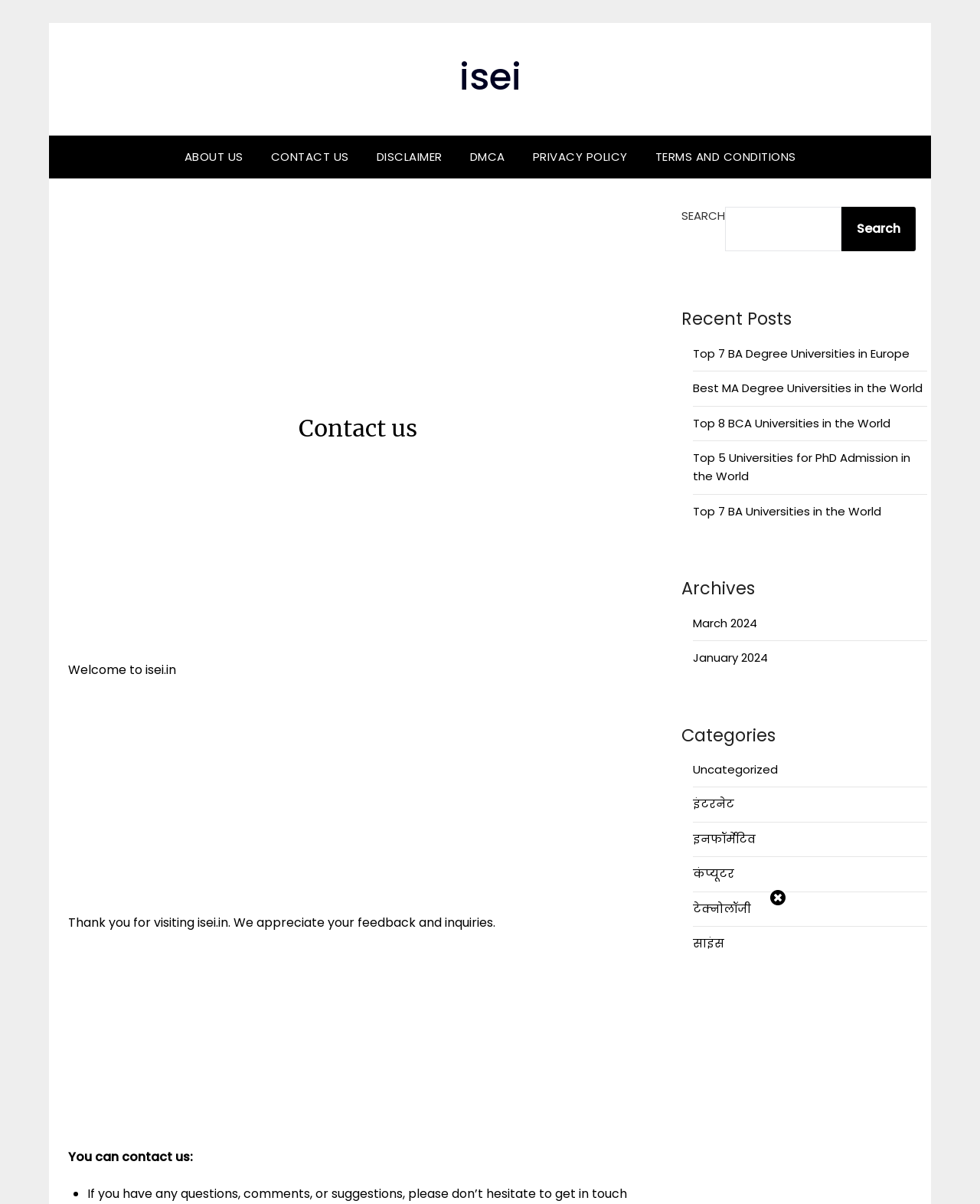Find and indicate the bounding box coordinates of the region you should select to follow the given instruction: "Click on the ABOUT US link".

[0.175, 0.113, 0.261, 0.148]